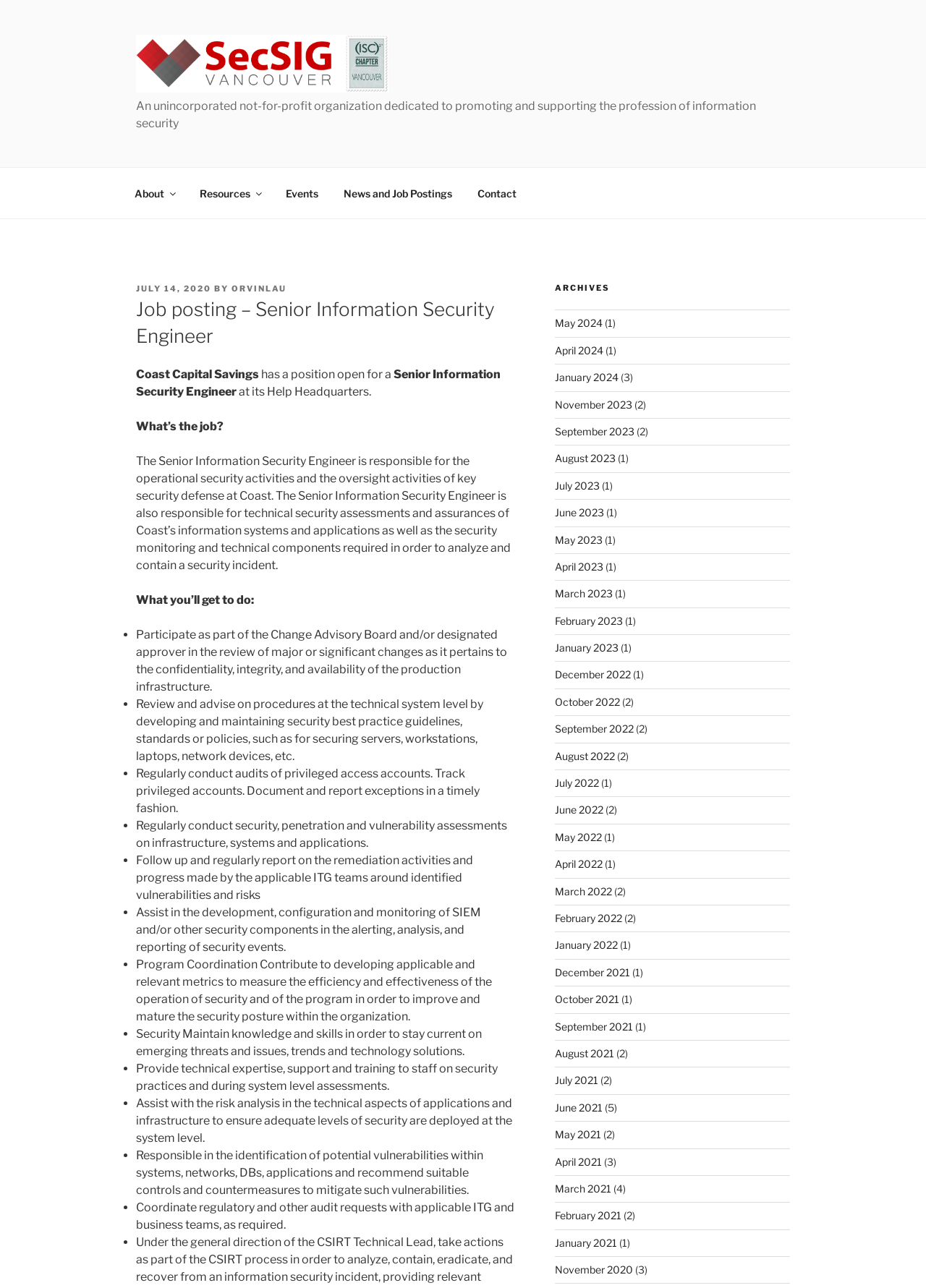What is the date of the job posting?
Provide a concise answer using a single word or phrase based on the image.

JULY 14, 2020